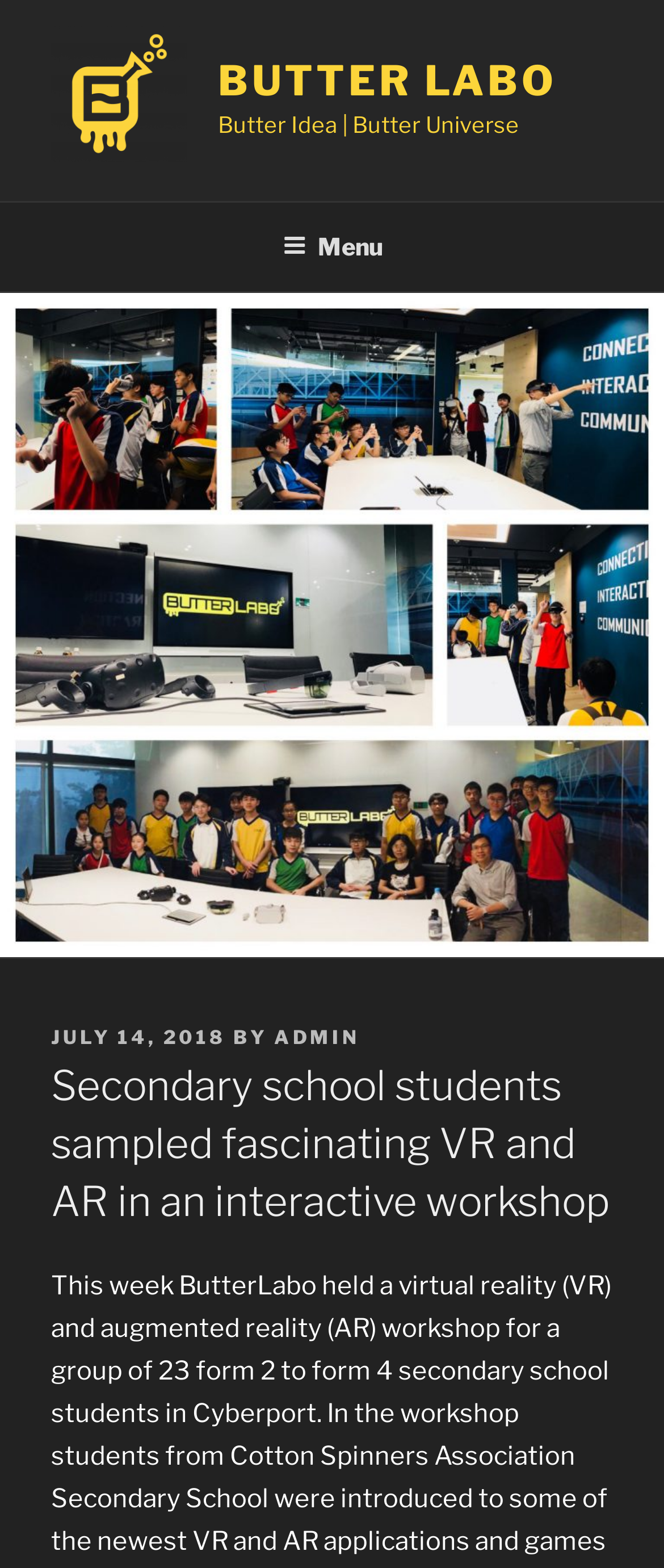When was the article posted?
Look at the image and answer with only one word or phrase.

JULY 14, 2018